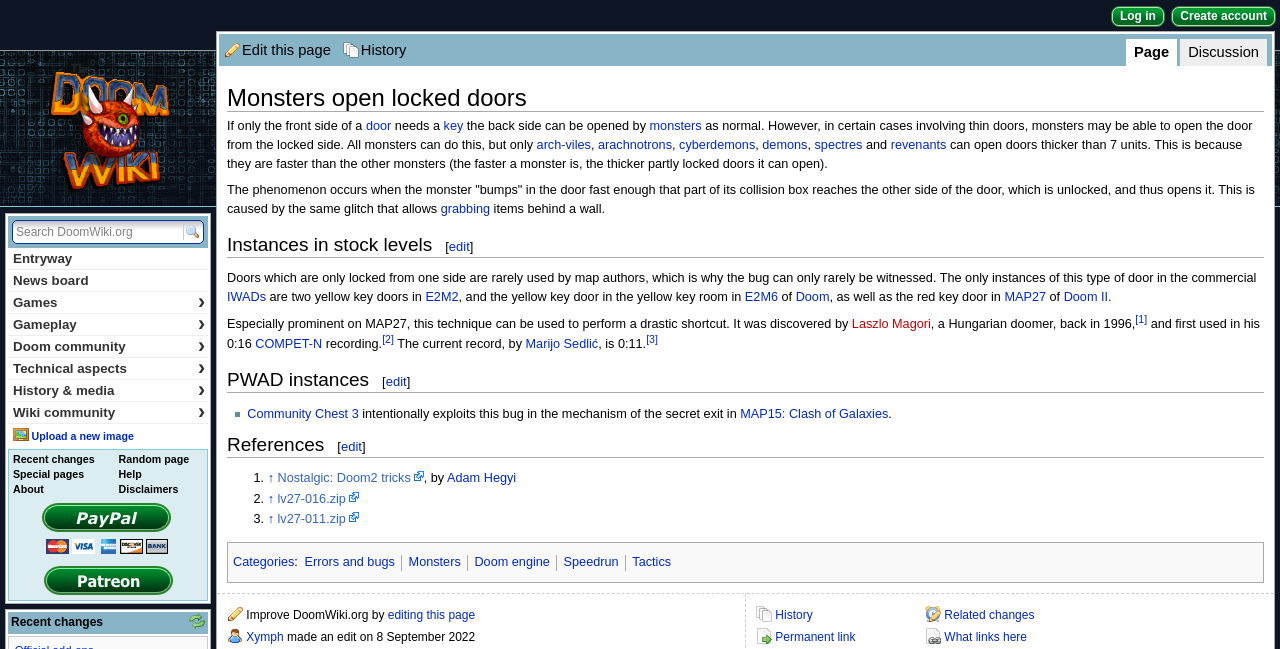Determine the bounding box coordinates for the area that should be clicked to carry out the following instruction: "View discussion".

[0.928, 0.068, 0.984, 0.092]